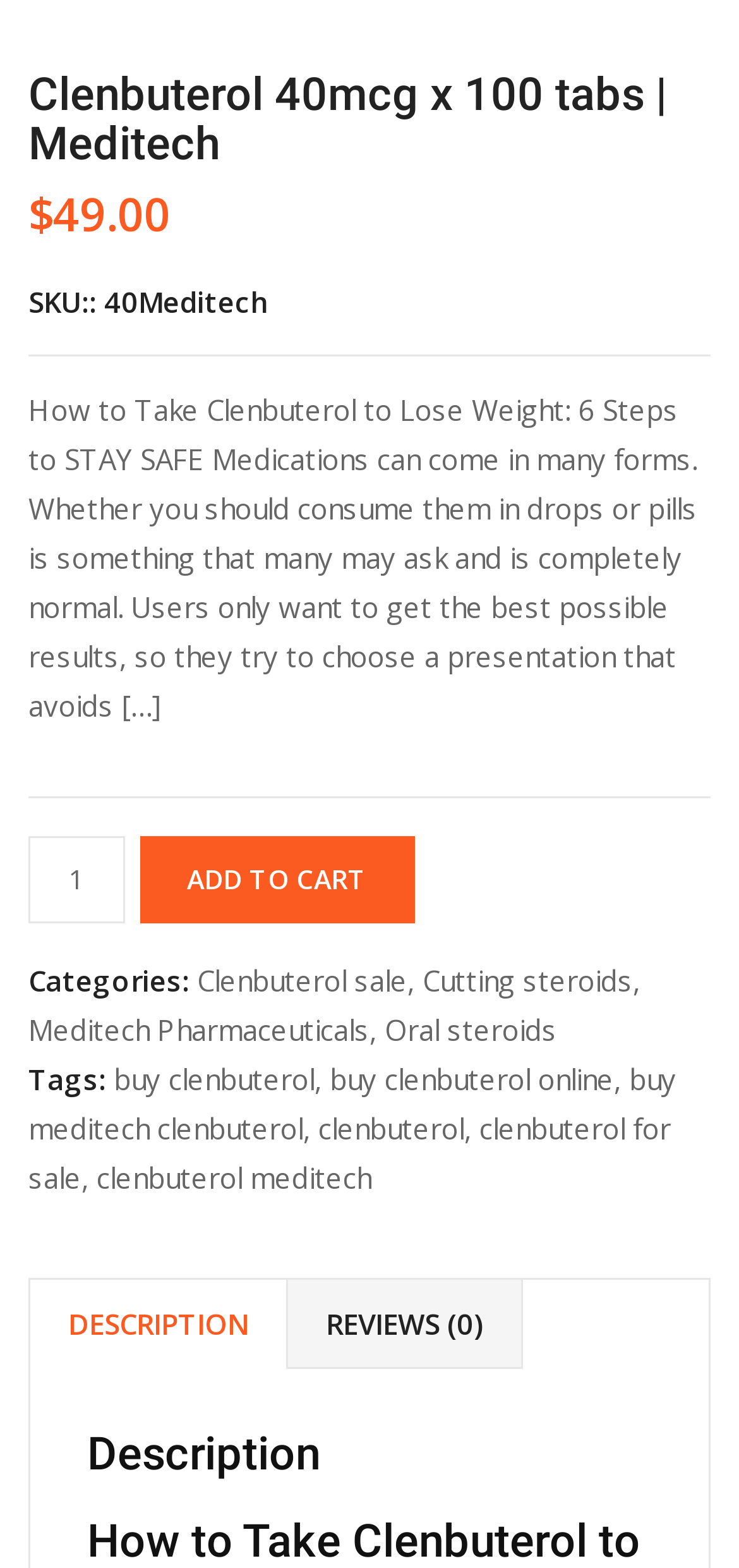Determine the bounding box coordinates of the clickable region to follow the instruction: "Change the product quantity".

[0.038, 0.533, 0.169, 0.589]